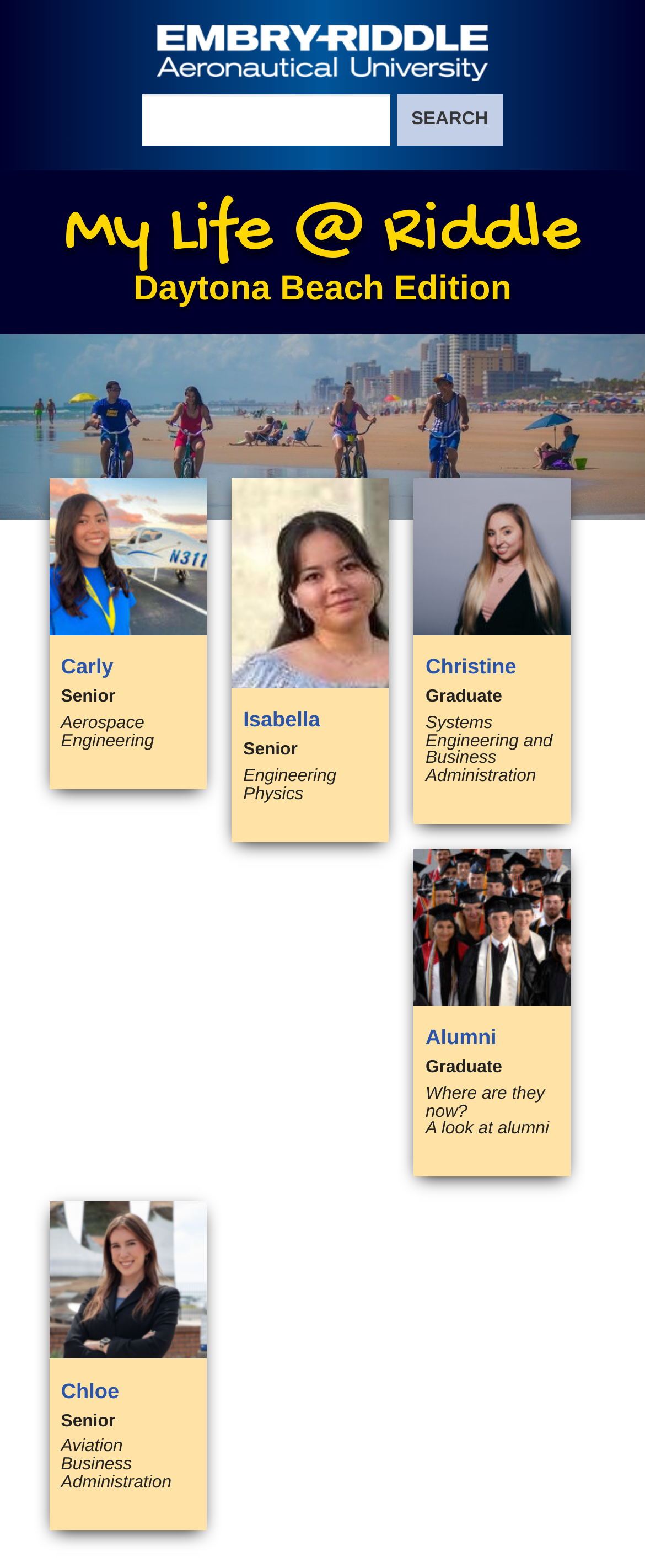How many images are on this page?
Refer to the screenshot and answer in one word or phrase.

5